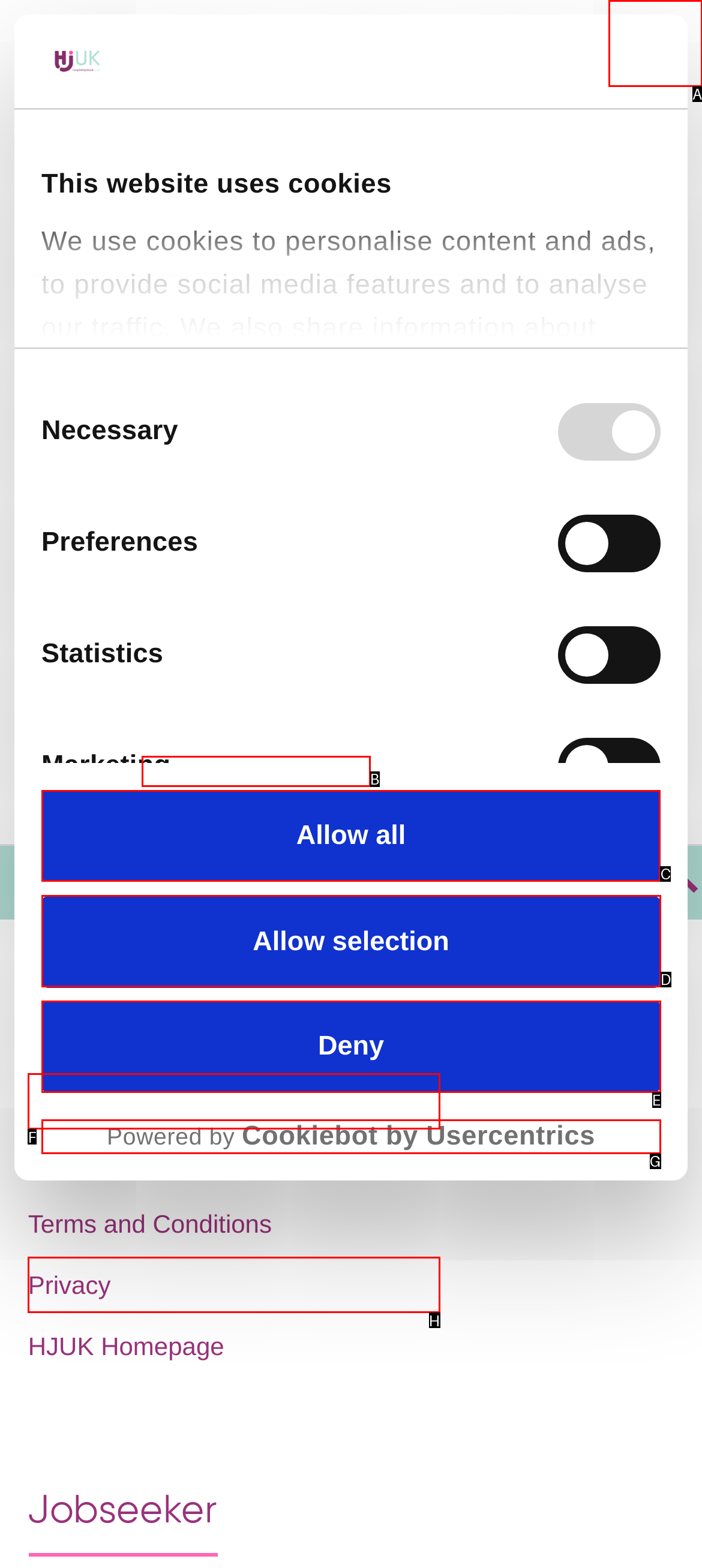Given the task: Click the 'Allow all' button, point out the letter of the appropriate UI element from the marked options in the screenshot.

C